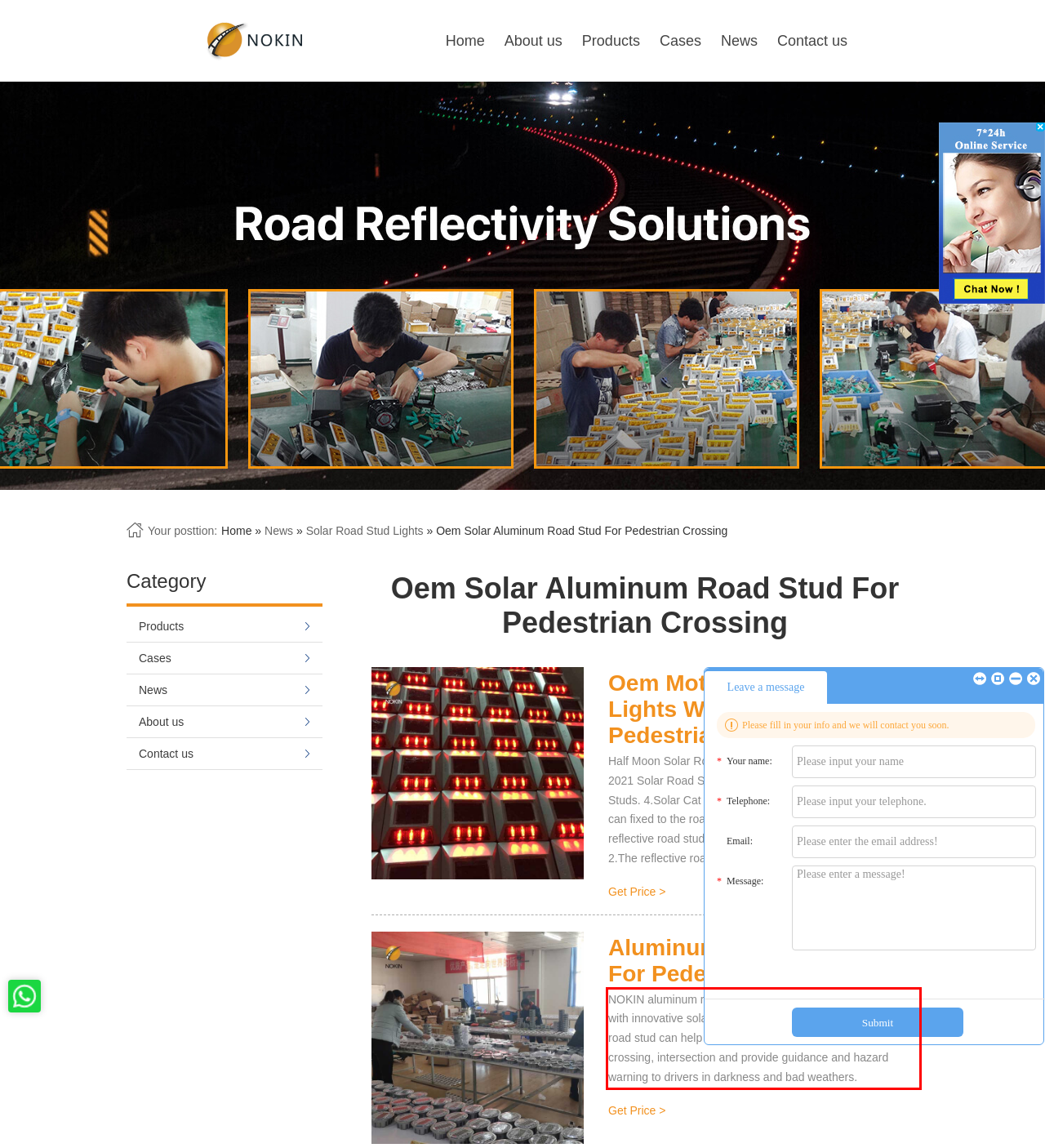Given a screenshot of a webpage, identify the red bounding box and perform OCR to recognize the text within that box.

NOKIN aluminum road stud provides a sustainable solution with innovative solar power. The intelligent aluminum solar road stud can help to reduce accident at regional rail crossing, intersection and provide guidance and hazard warning to drivers in darkness and bad weathers.